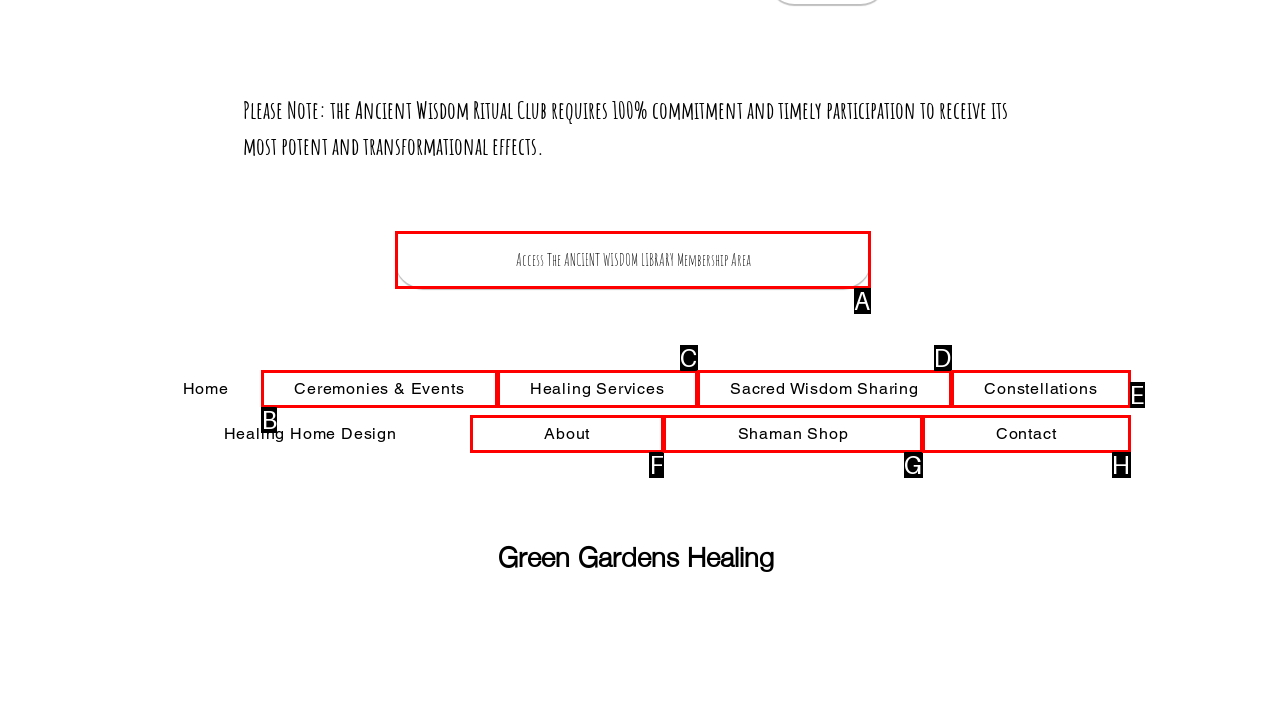Select the appropriate HTML element to click for the following task: Access the Ancient Wisdom Library Membership Area
Answer with the letter of the selected option from the given choices directly.

A